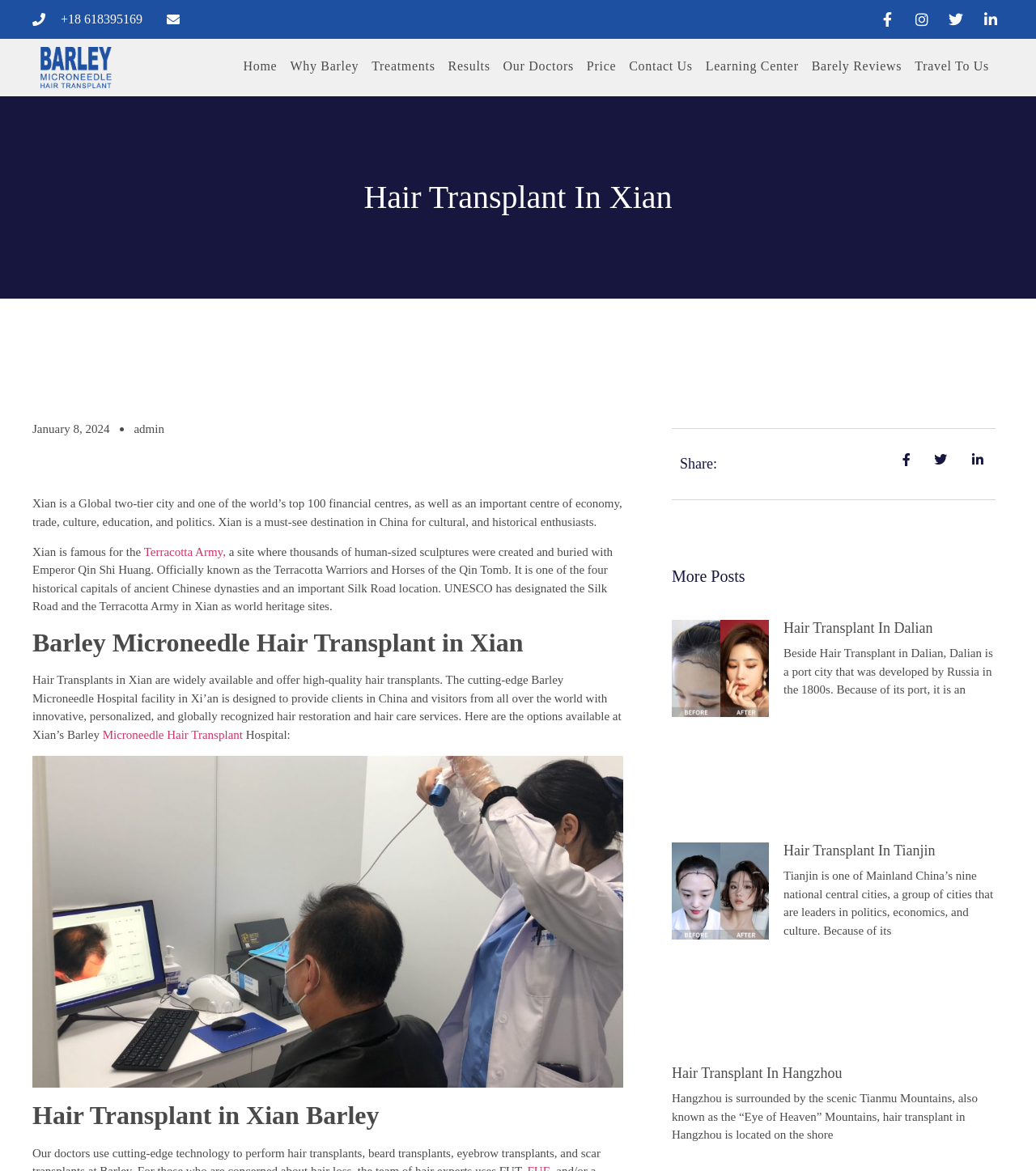Construct a thorough caption encompassing all aspects of the webpage.

The webpage is about Barley Hospital in Xi'an, which specializes in hair transplant services. At the top of the page, there are several links to phone numbers and social media profiles. Below these links, there is a navigation menu with options such as "Home", "Why Barley", "Treatments", "Results", and more.

The main content of the page starts with a heading "Hair Transplant In Xian" followed by a paragraph describing Xi'an as a global two-tier city and a must-see destination in China for cultural and historical enthusiasts. The text also mentions the famous Terracotta Army, a UNESCO world heritage site.

Next, there is a section about Barley Microneedle Hair Transplant in Xi'an, which provides high-quality hair transplants using cutting-edge technology. This section includes a link to "Microneedle Hair Transplant" and a brief description of the services offered.

Below this section, there is a large image related to hair transplant in Xi'an. The image takes up most of the width of the page and spans about half of the page's height.

The page then continues with a series of articles, each describing hair transplant services in different cities in China, including Dalian, Tianjin, and Hangzhou. Each article includes a heading, a brief description of the city, and a link to the hair transplant service in that city. The articles are arranged in a column, with each article below the previous one.

On the right side of the page, there is a section with a heading "Share:" and a series of links to social media platforms. Below this section, there is a heading "More Posts" and a list of links to other articles related to hair transplant services.